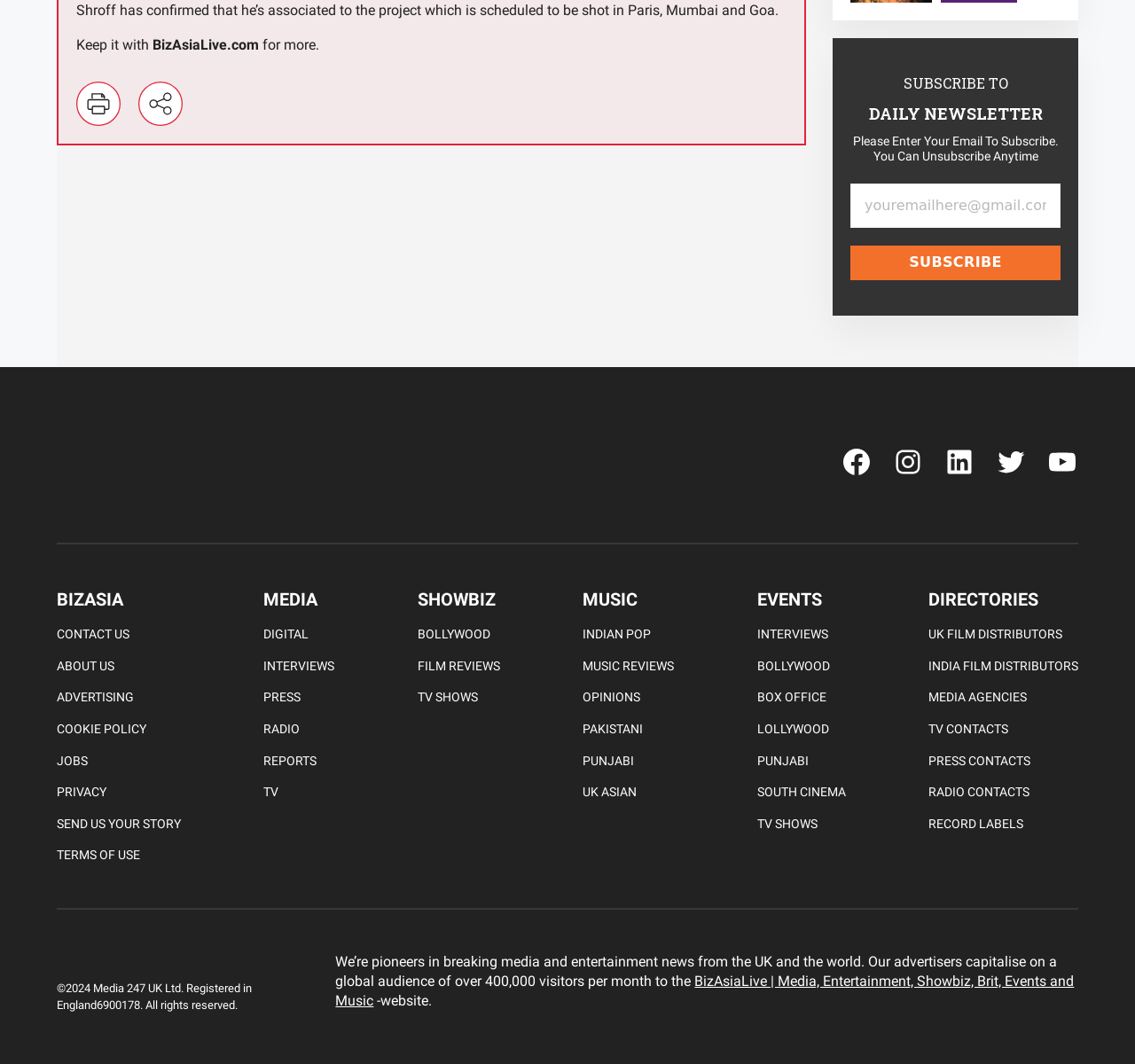Show me the bounding box coordinates of the clickable region to achieve the task as per the instruction: "Visit the BizAsia homepage".

[0.05, 0.458, 0.267, 0.473]